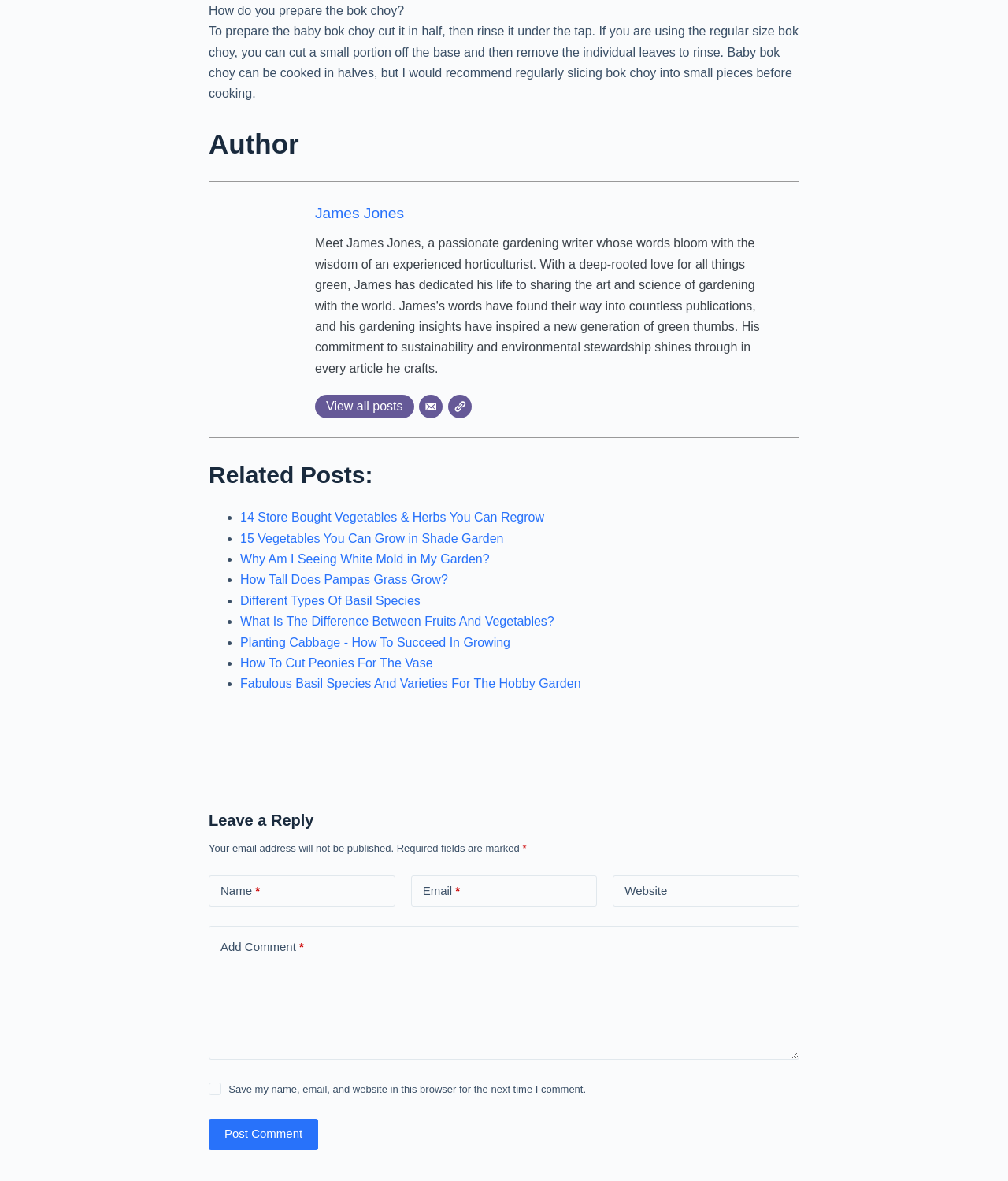Identify the bounding box coordinates for the region of the element that should be clicked to carry out the instruction: "View author's profile". The bounding box coordinates should be four float numbers between 0 and 1, i.e., [left, top, right, bottom].

[0.312, 0.173, 0.401, 0.187]